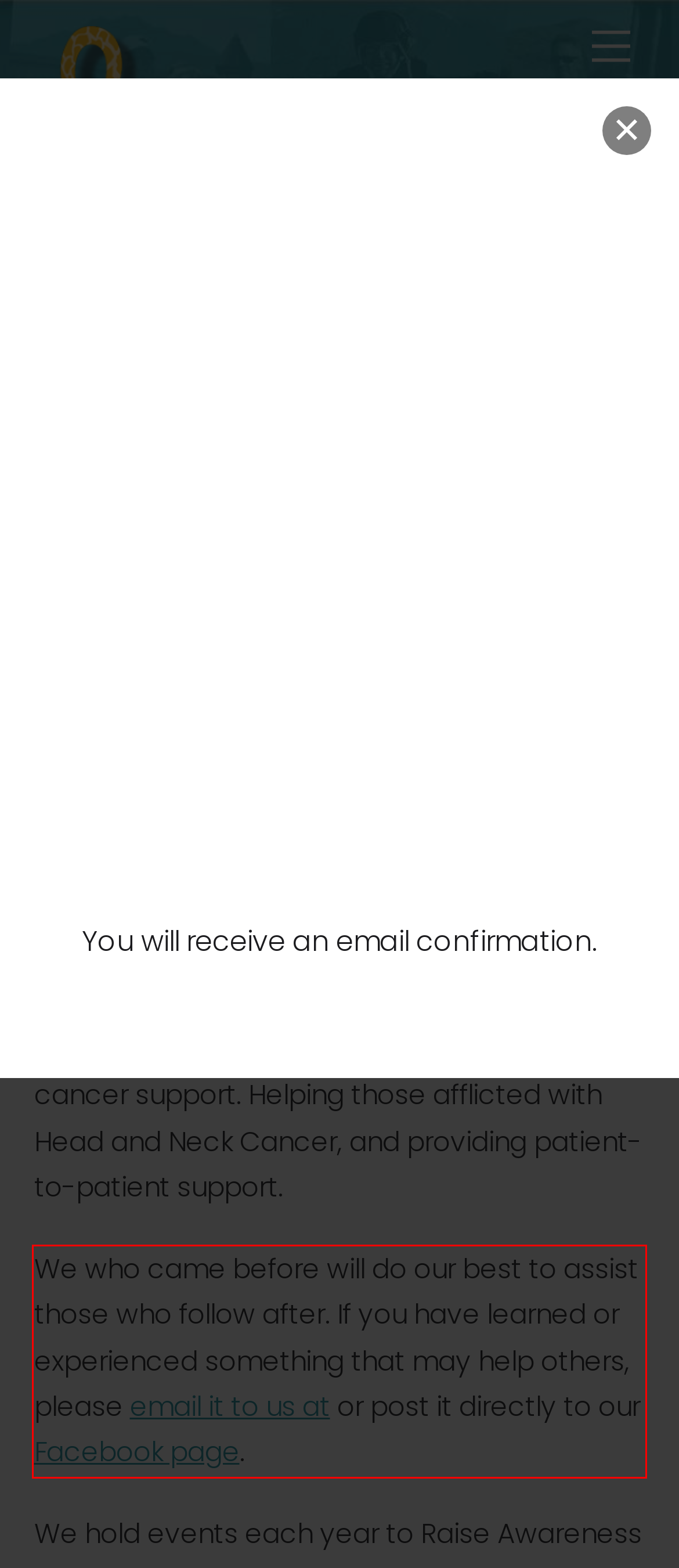Identify and transcribe the text content enclosed by the red bounding box in the given screenshot.

We who came before will do our best to assist those who follow after. If you have learned or experienced something that may help others, please email it to us at or post it directly to our Facebook page.